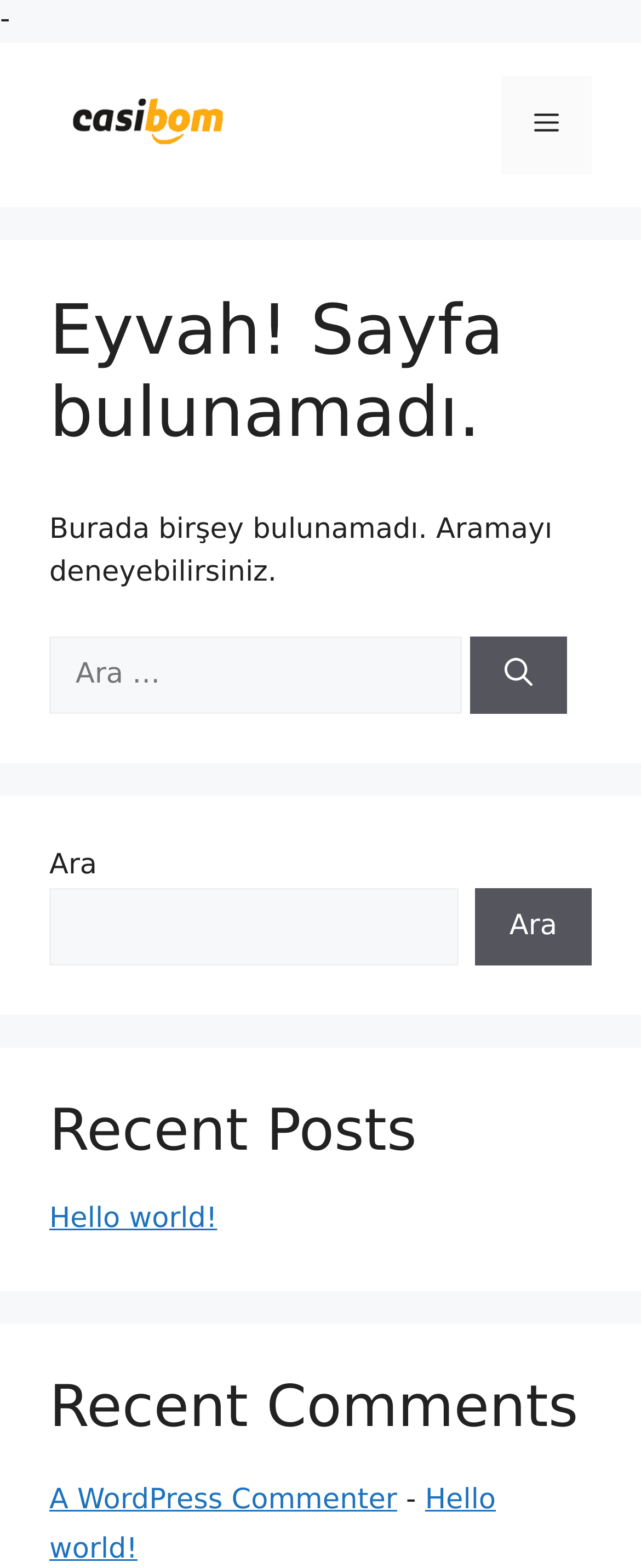For the given element description parent_node: Ara name="s", determine the bounding box coordinates of the UI element. The coordinates should follow the format (top-left x, top-left y, bottom-right x, bottom-right y) and be within the range of 0 to 1.

[0.077, 0.566, 0.715, 0.616]